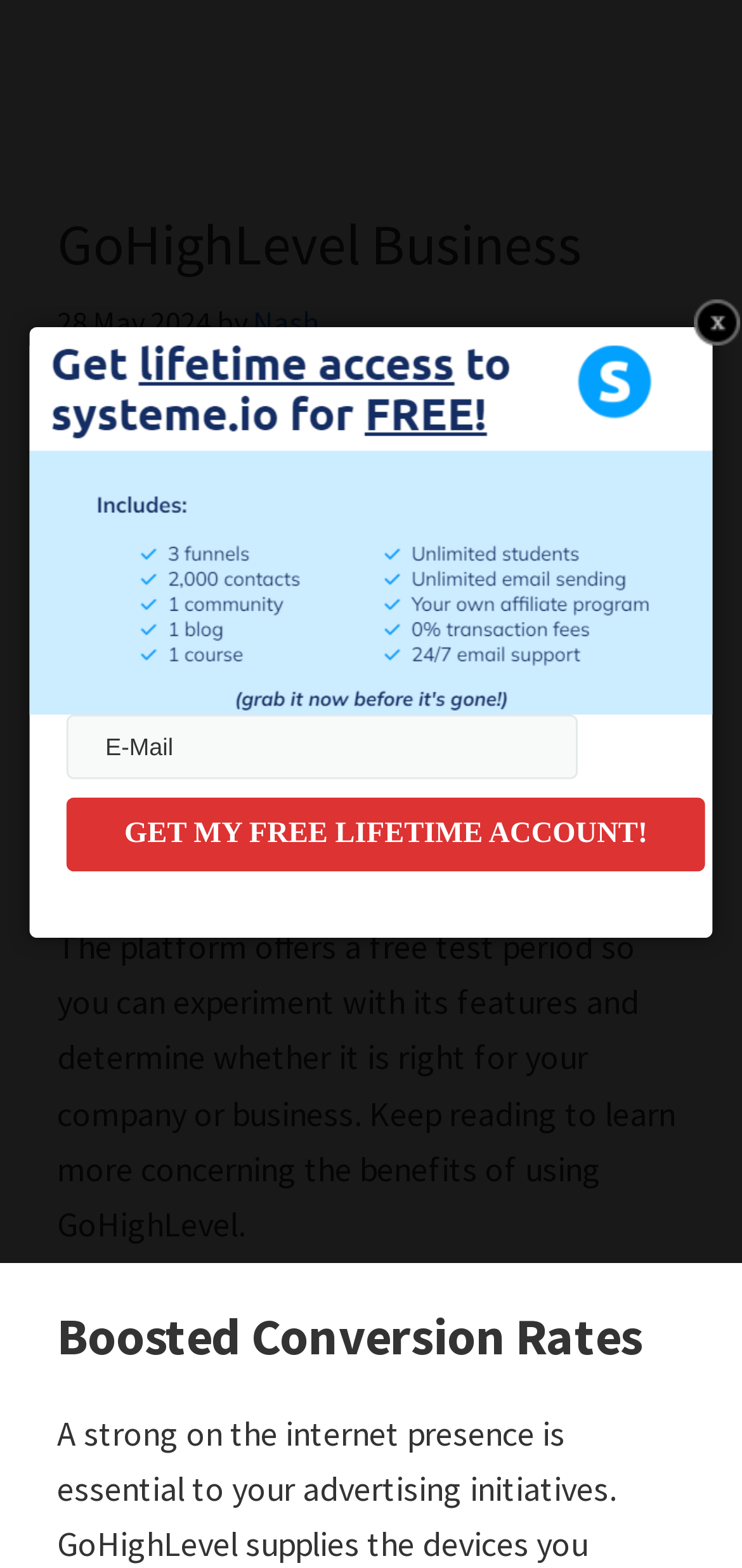Given the element description "name="email" placeholder="E-Mail"" in the screenshot, predict the bounding box coordinates of that UI element.

[0.09, 0.455, 0.779, 0.496]